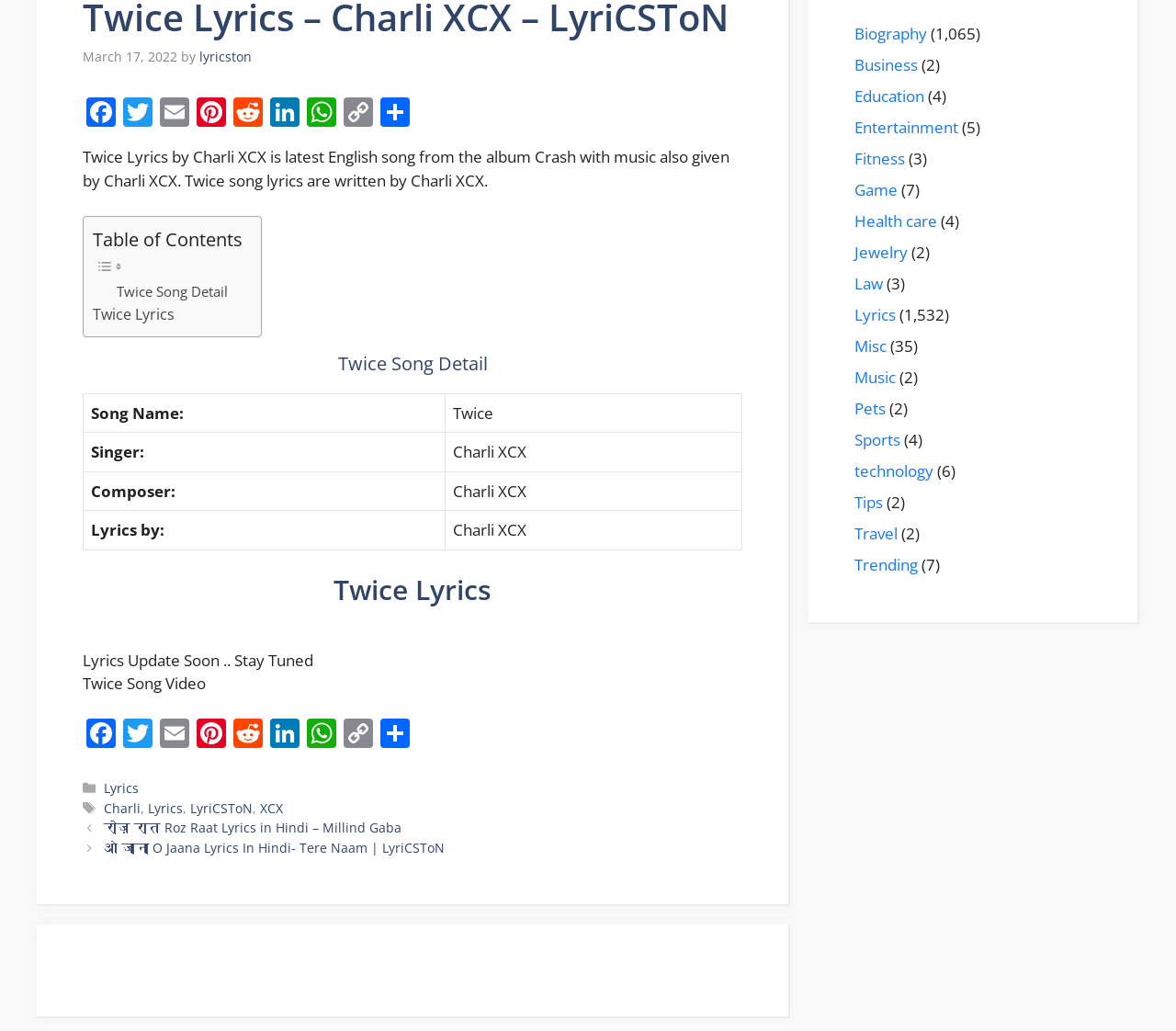Identify the bounding box for the described UI element. Provide the coordinates in (top-left x, top-left y, bottom-right x, bottom-right y) format with values ranging from 0 to 1: Copy Link

[0.289, 0.697, 0.32, 0.729]